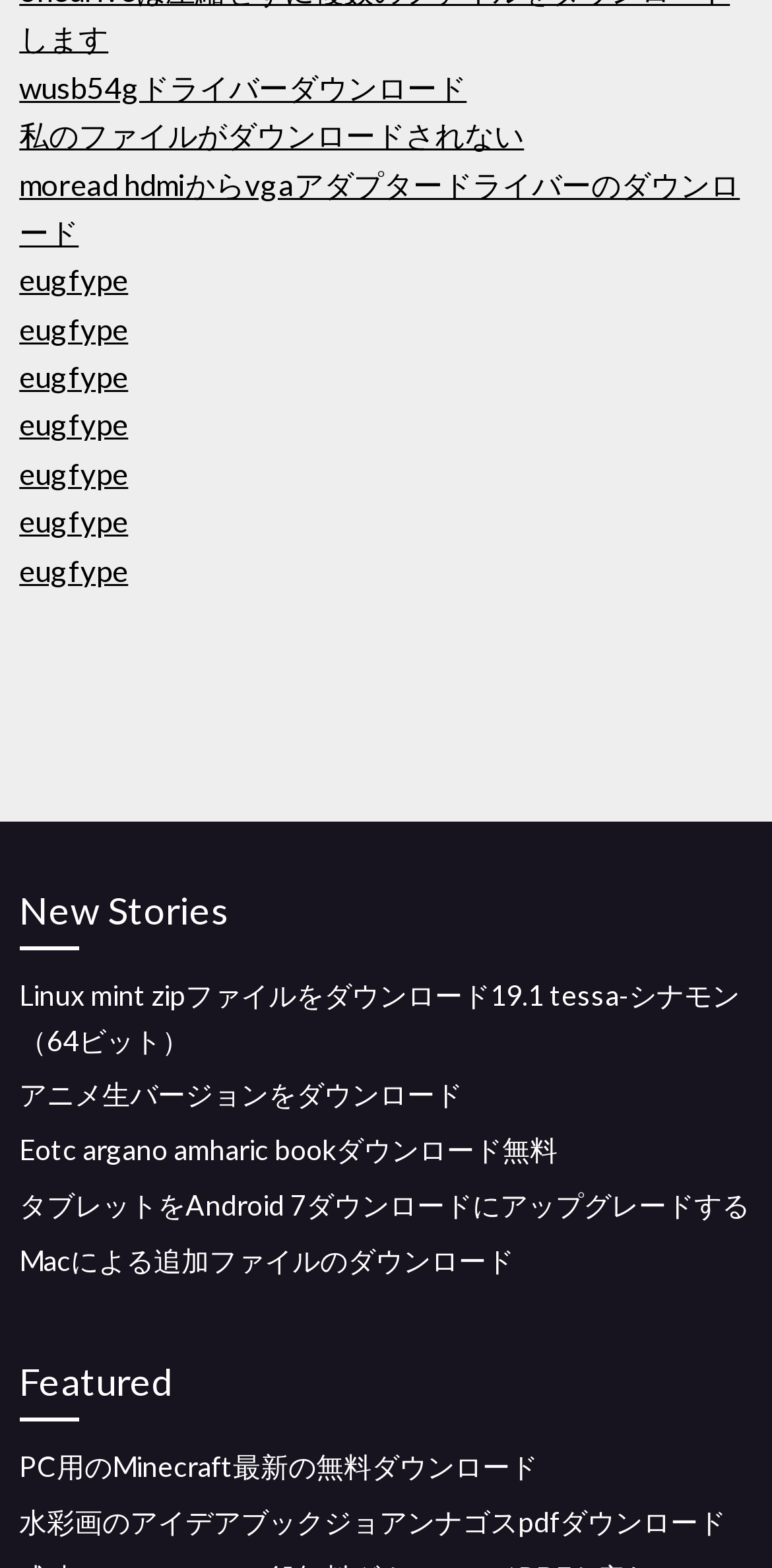Please give the bounding box coordinates of the area that should be clicked to fulfill the following instruction: "get PC version of Minecraft for free". The coordinates should be in the format of four float numbers from 0 to 1, i.e., [left, top, right, bottom].

[0.025, 0.924, 0.697, 0.946]